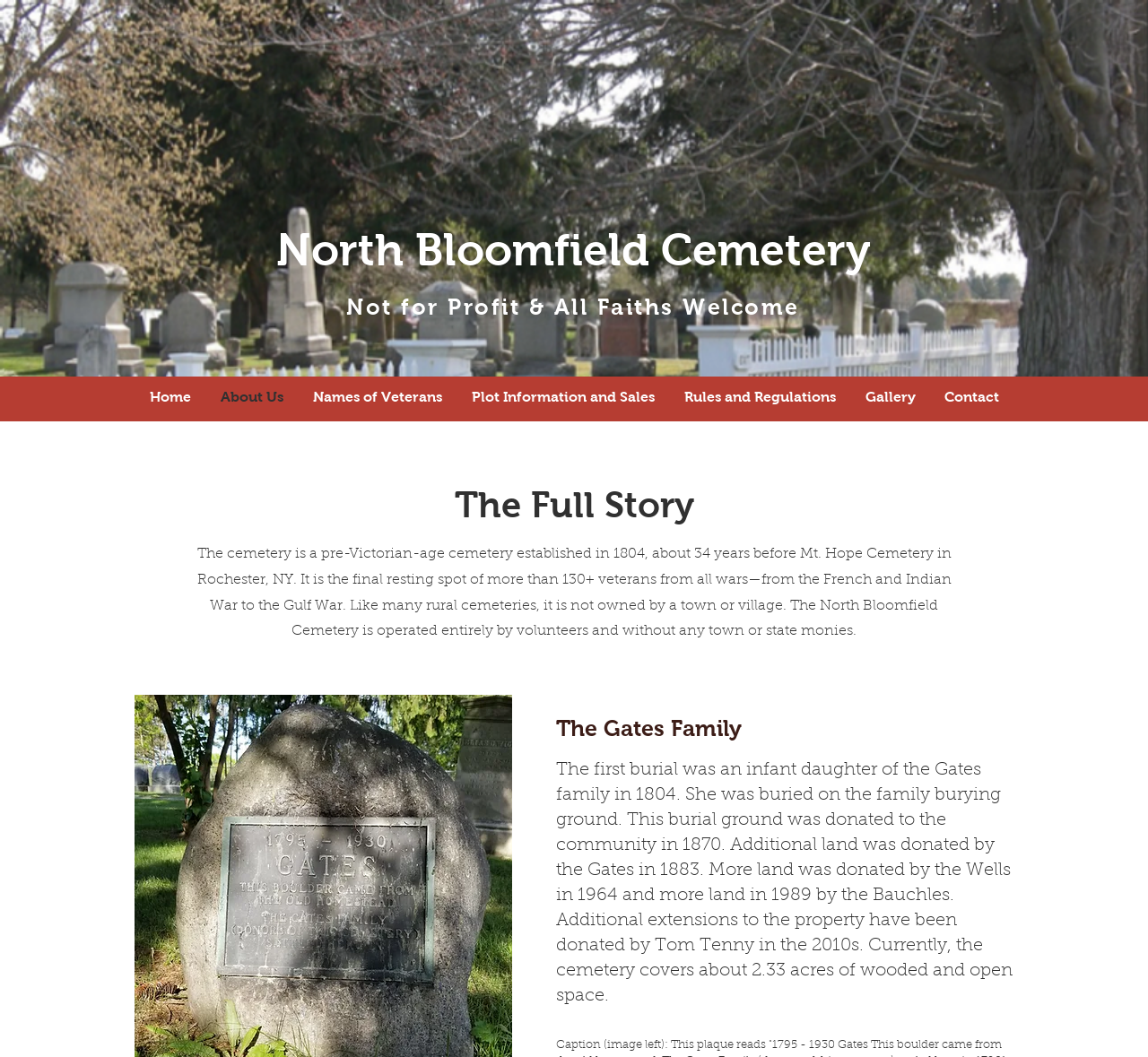Find and indicate the bounding box coordinates of the region you should select to follow the given instruction: "Visit the About Us page".

[0.179, 0.359, 0.259, 0.393]